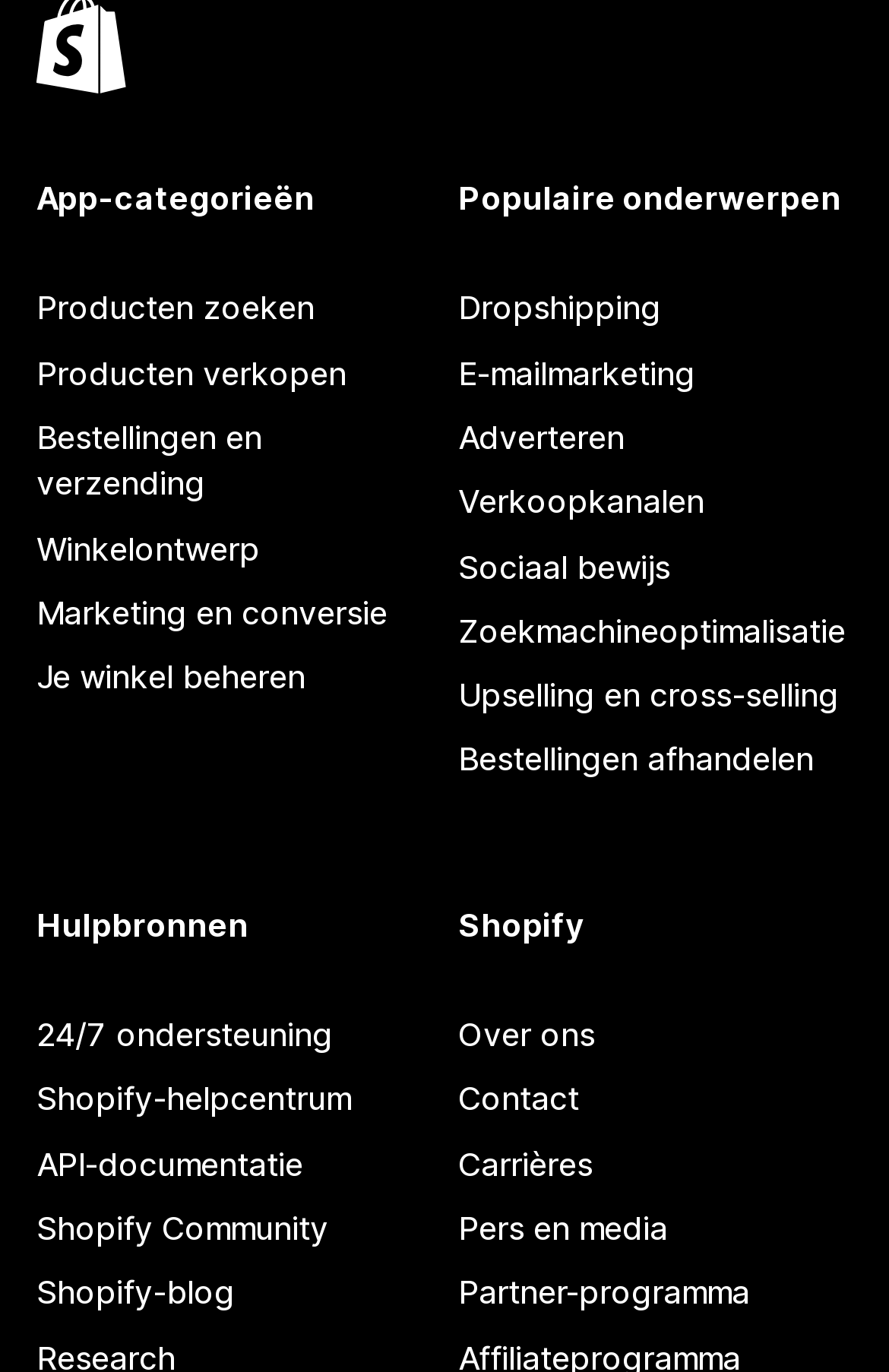Please locate the clickable area by providing the bounding box coordinates to follow this instruction: "Read the Shopify blog".

[0.041, 0.919, 0.485, 0.966]